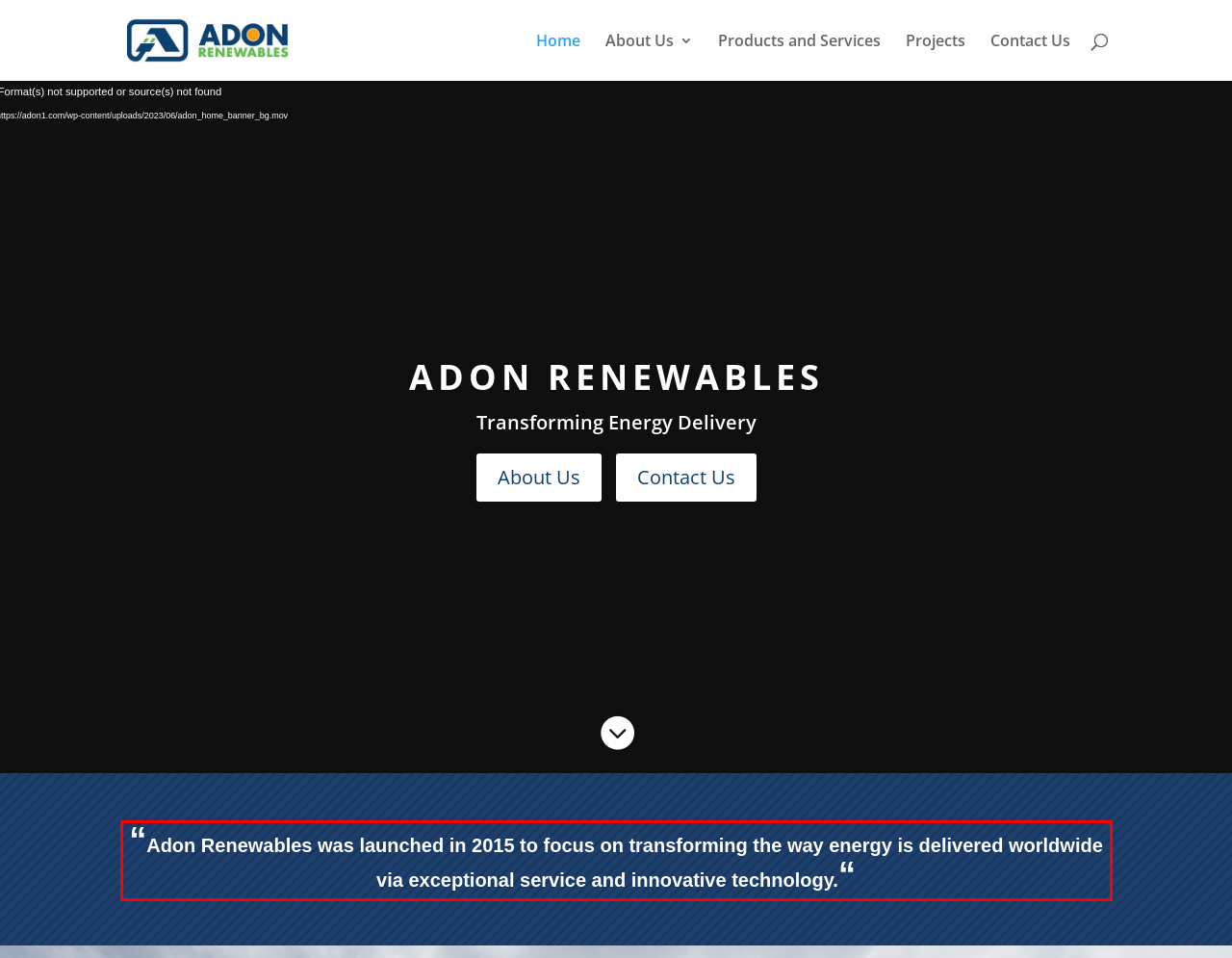You are provided with a screenshot of a webpage that includes a red bounding box. Extract and generate the text content found within the red bounding box.

“Adon Renewables was launched in 2015 to focus on transforming the way energy is delivered worldwide via exceptional service and innovative technology.“